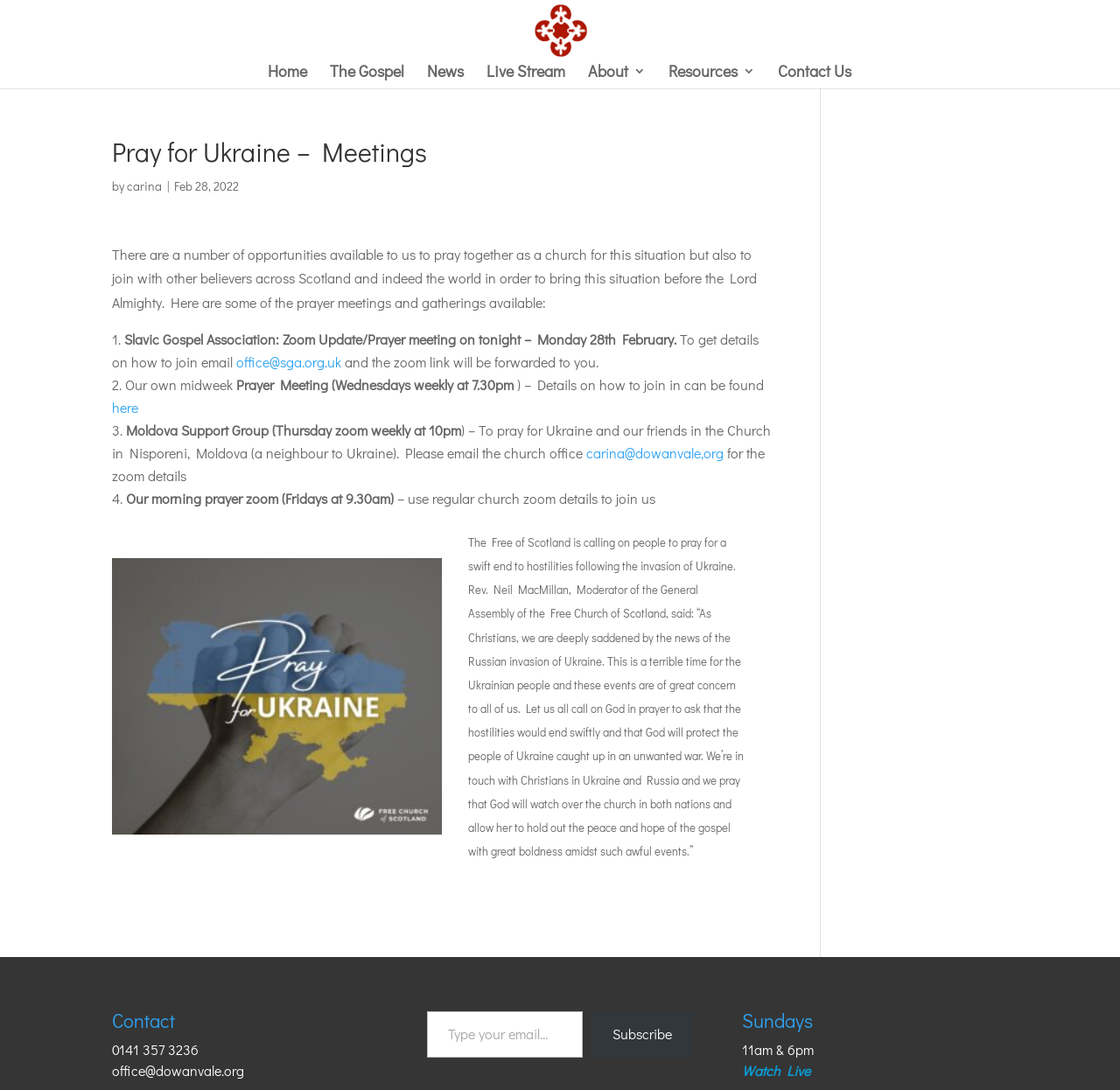Please locate the bounding box coordinates for the element that should be clicked to achieve the following instruction: "Enter email address in the subscription box". Ensure the coordinates are given as four float numbers between 0 and 1, i.e., [left, top, right, bottom].

[0.381, 0.928, 0.52, 0.97]